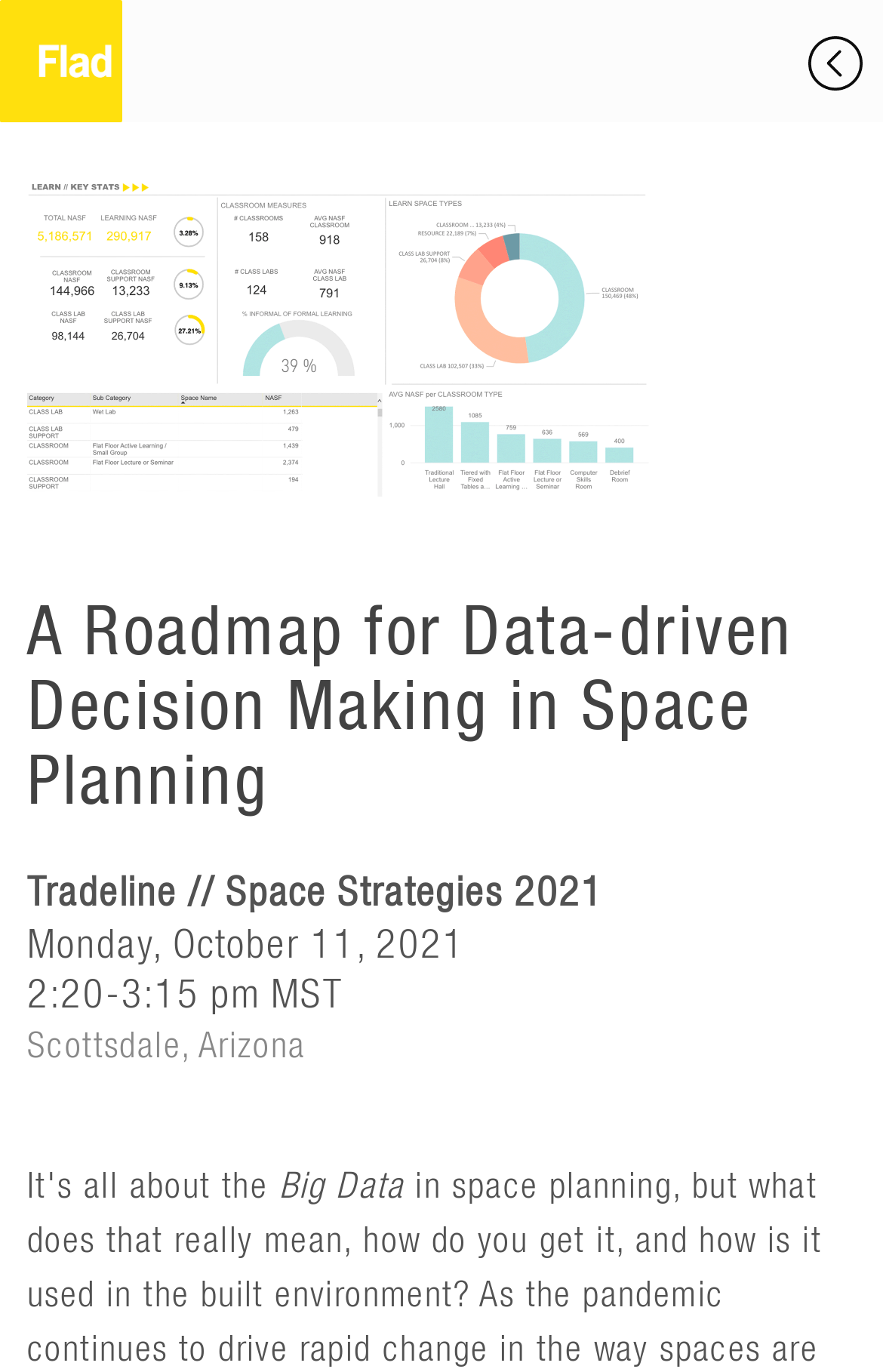What is the location of the event mentioned?
Look at the screenshot and give a one-word or phrase answer.

Scottsdale, Arizona